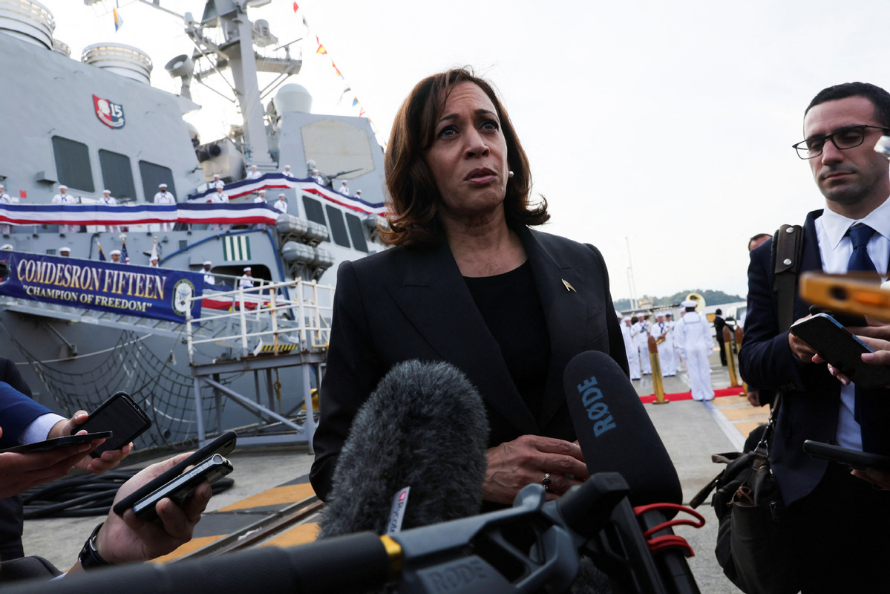Using the details in the image, give a detailed response to the question below:
What is written on the banner on the USS Comdesron Fifteen?

According to the caption, the USS Comdesron Fifteen is adorned with a banner reading 'Champion of Freedom', which suggests that the banner has this specific text written on it.